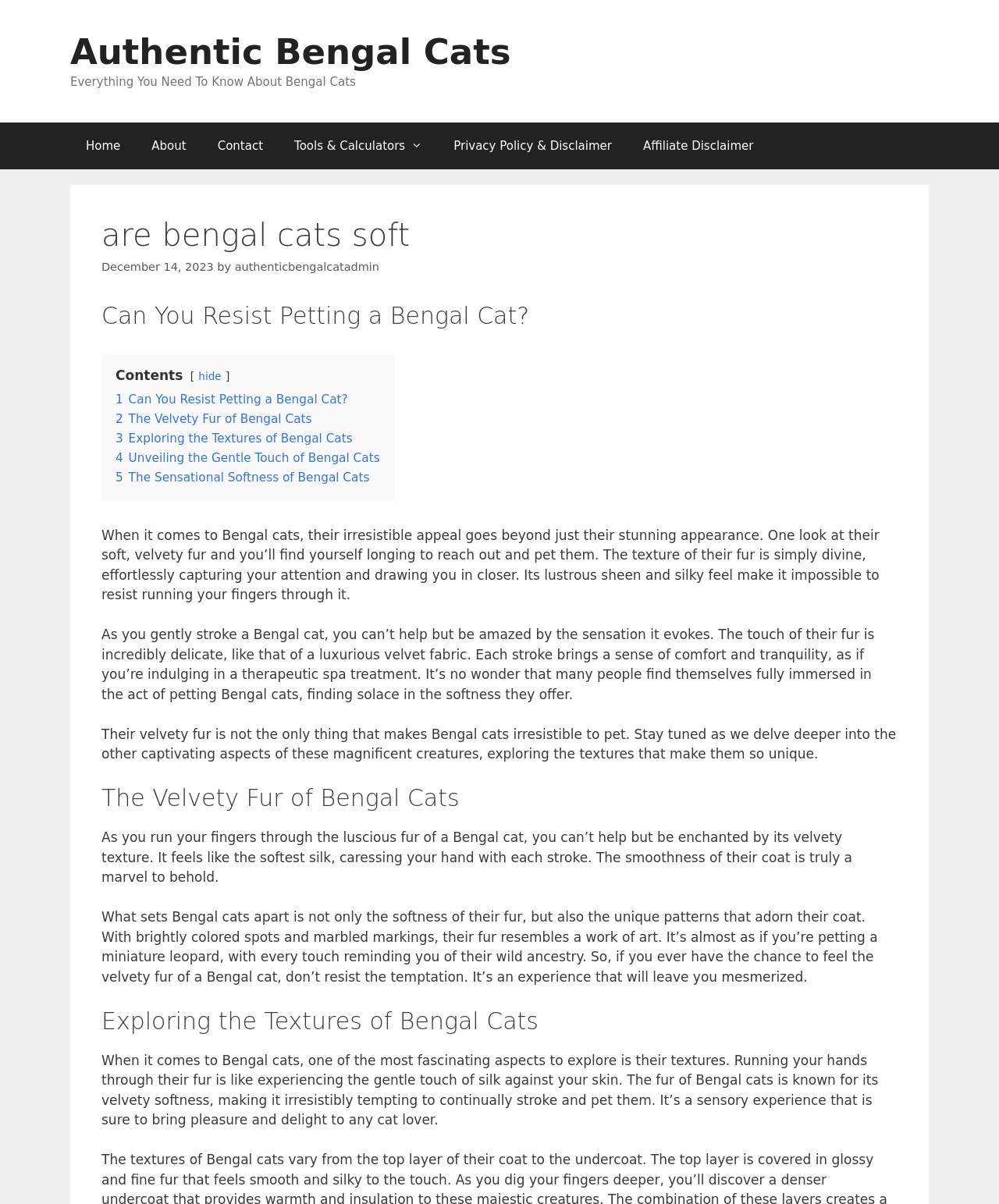Give a concise answer using only one word or phrase for this question:
How many headings are on the webpage?

5